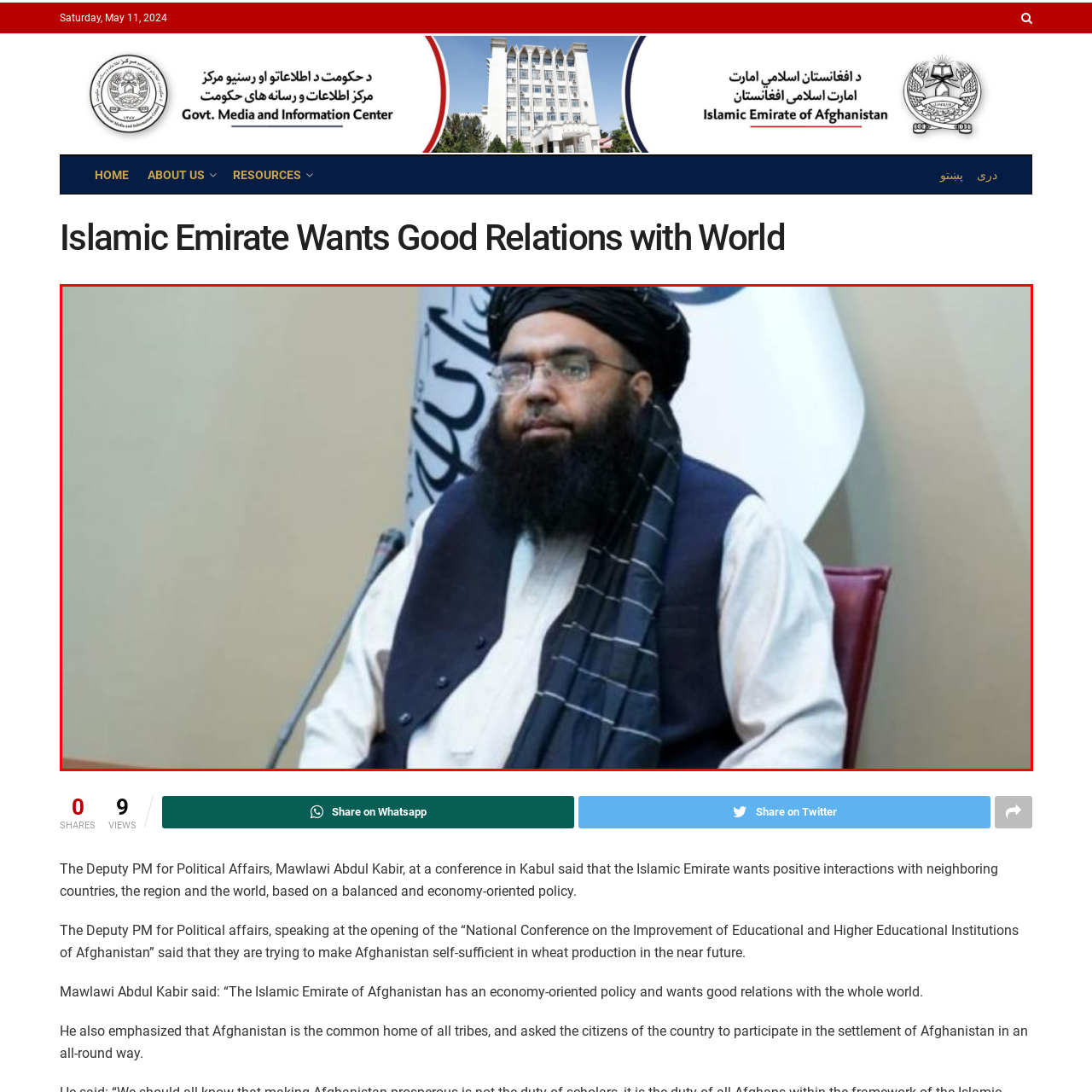Craft a comprehensive description of the image located inside the red boundary.

The image captures the Deputy Prime Minister for Political Affairs of the Islamic Emirate, Mawlawi Abdul Kabir, seated during a conference in Kabul. He is dressed in traditional Afghan attire, which includes a white kurta and a dark vest, complemented by a black scarf draped over his shoulder. In the background, a flag bearing Islamic inscriptions signifies the official setting of the event. The conference focuses on fostering good relations with neighboring countries and the broader international community, showcasing Afghanistan's commitment to a balanced and economy-oriented policy, as emphasized by Abdul Kabir in his remarks on Afghanistan's future and self-sufficiency in wheat production.